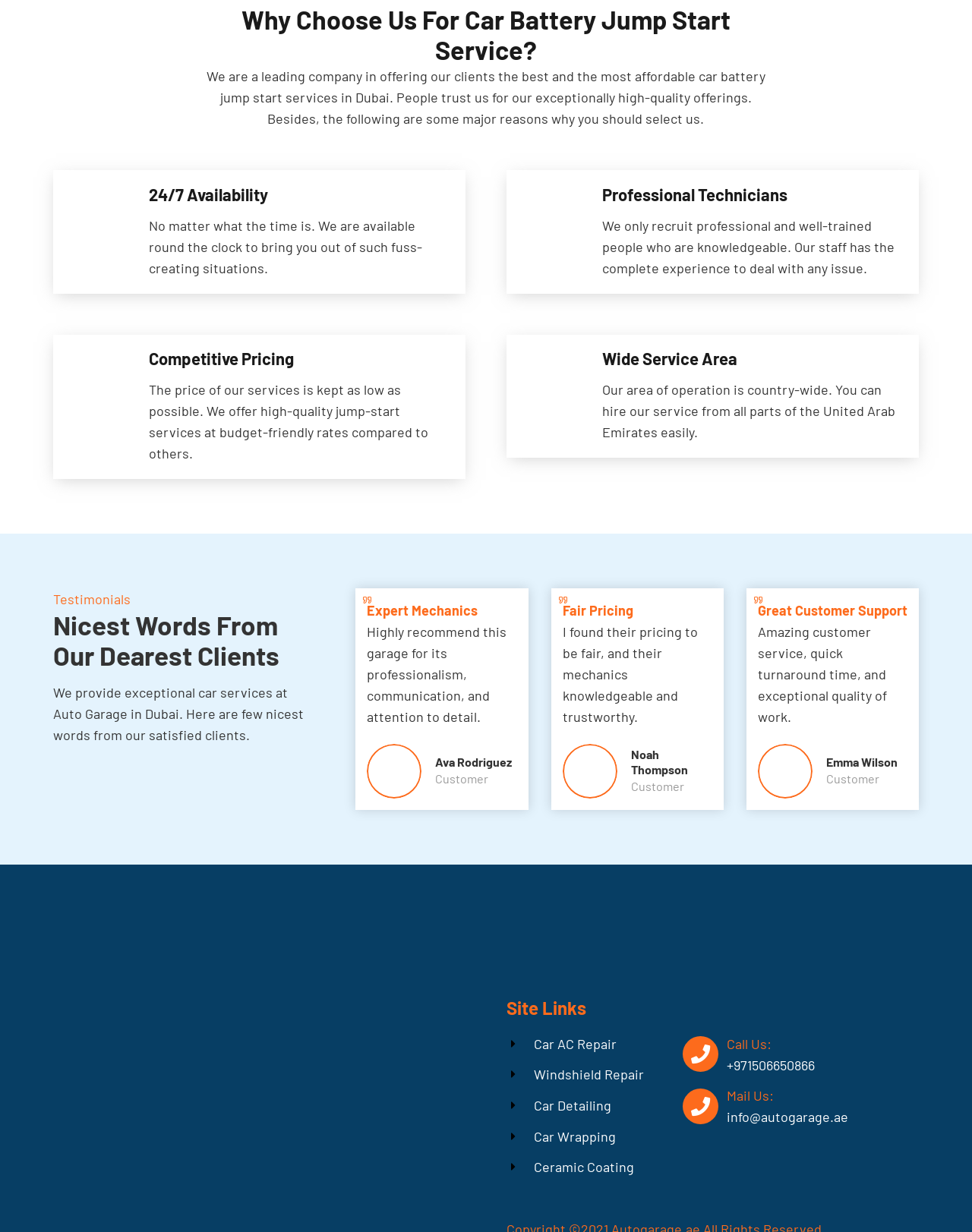Respond with a single word or phrase:
What do customers say about Auto Garage?

Positive reviews